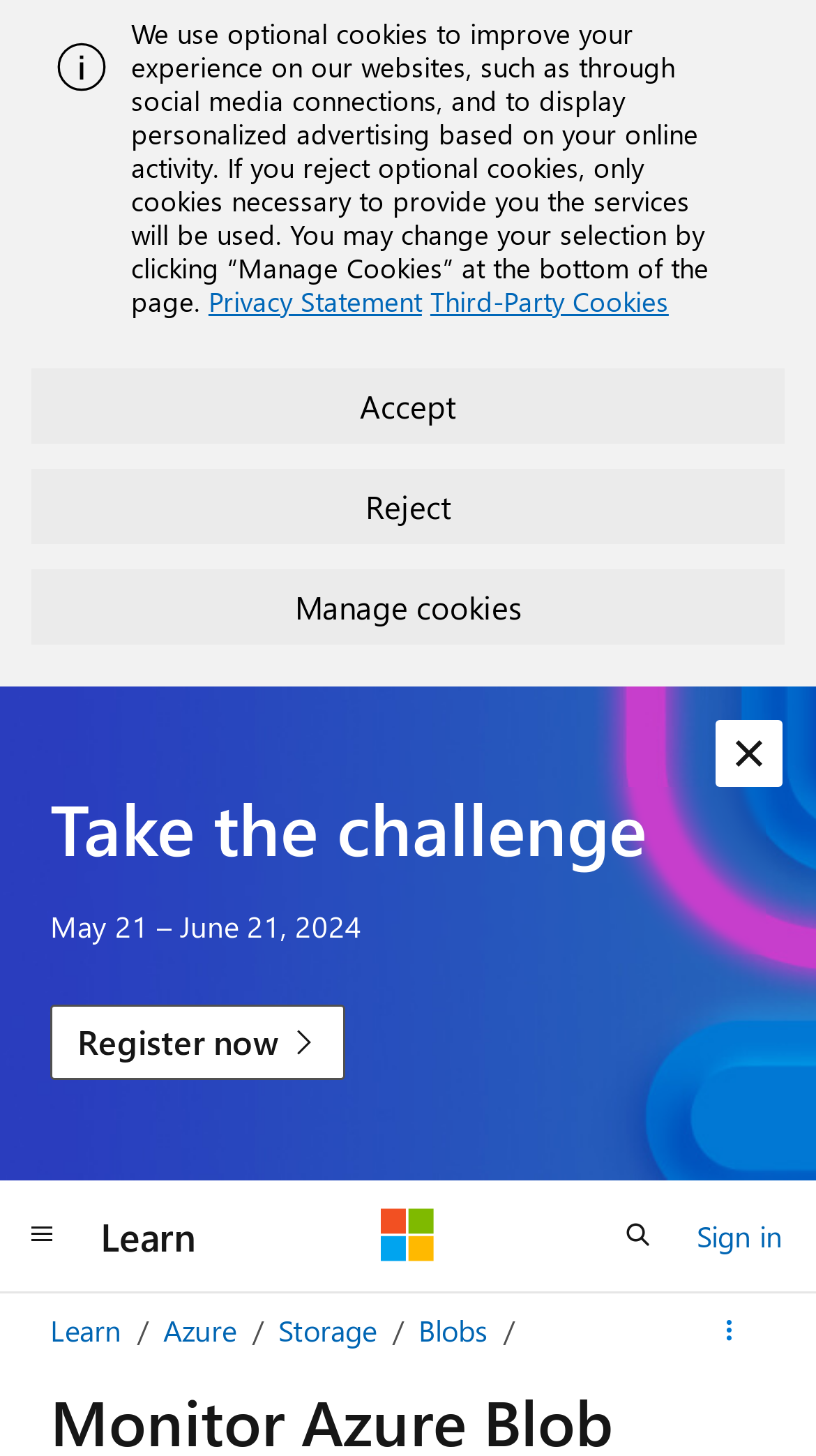Can you pinpoint the bounding box coordinates for the clickable element required for this instruction: "Take the challenge"? The coordinates should be four float numbers between 0 and 1, i.e., [left, top, right, bottom].

[0.062, 0.54, 0.938, 0.595]